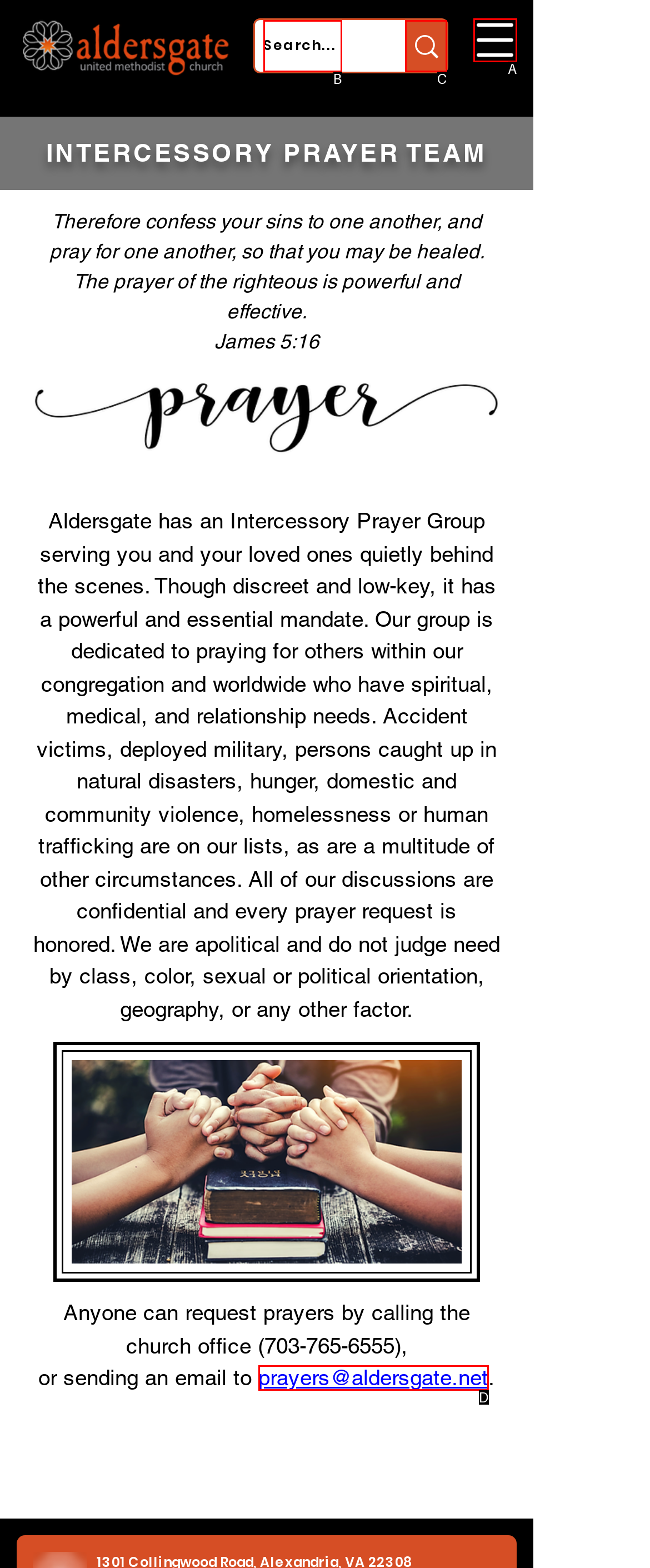Identify the letter of the UI element that fits the description: Contact Me
Respond with the letter of the option directly.

None